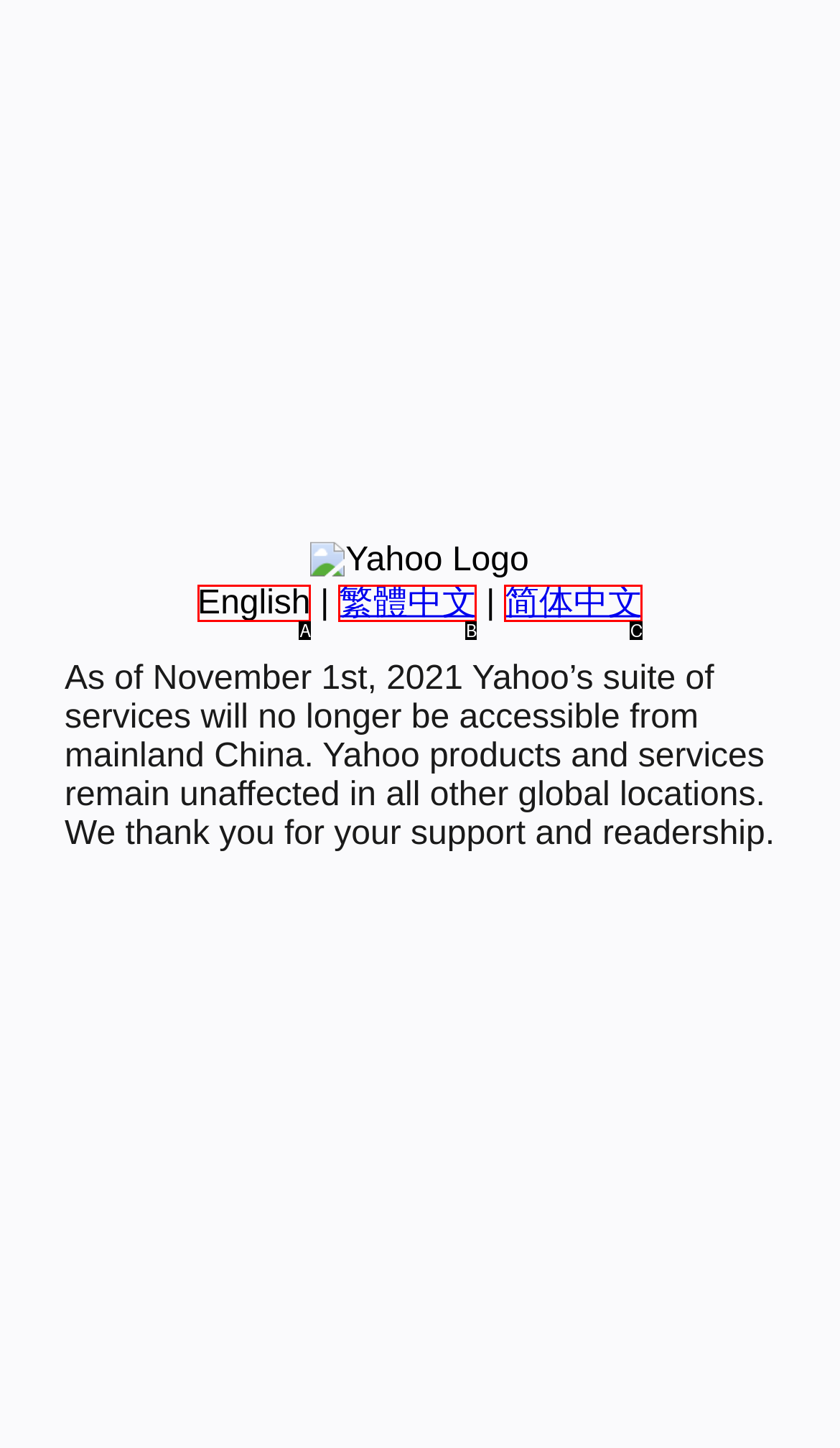Based on the description: title="facebook"
Select the letter of the corresponding UI element from the choices provided.

None